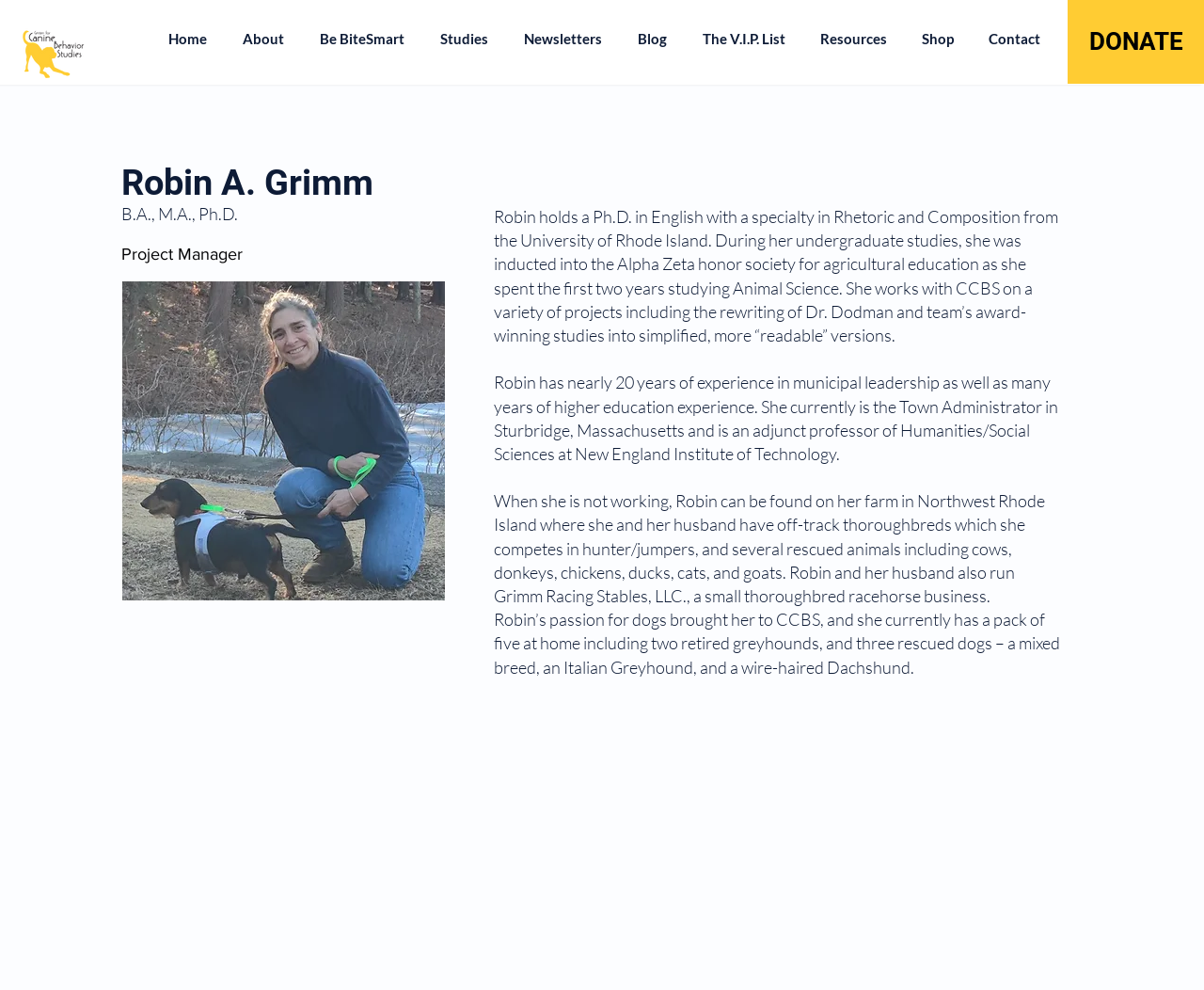Given the content of the image, can you provide a detailed answer to the question?
What is the name of the award-winning studies that Robin rewrote?

Based on the webpage, Robin rewrote Dr. Dodman and team’s award-winning studies into simplified, more “readable” versions, as mentioned in the StaticText element with the text 'She works with CCBS on a variety of projects including the rewriting of Dr. Dodman and team’s award-winning studies into simplified, more “readable” versions'.